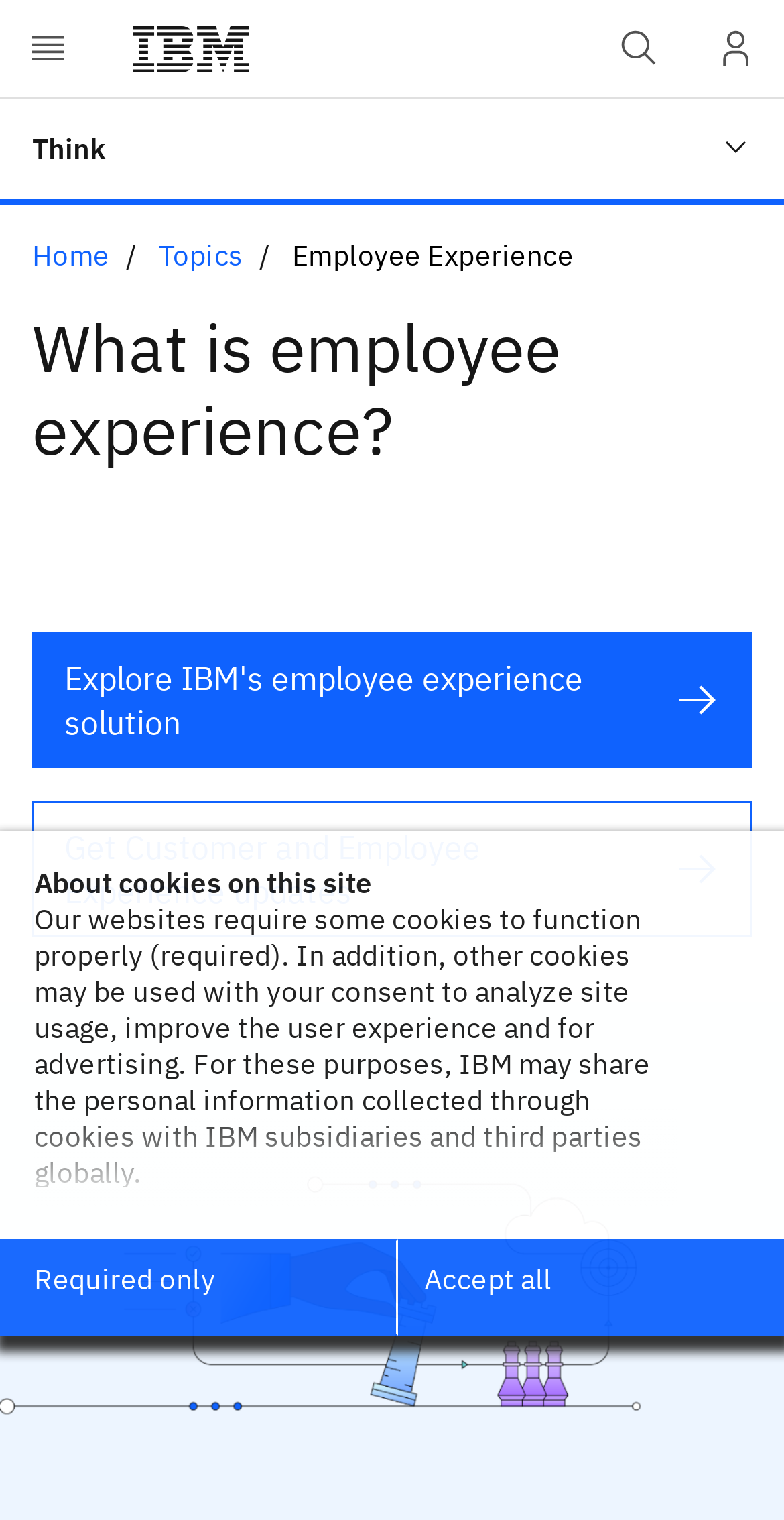Pinpoint the bounding box coordinates of the area that should be clicked to complete the following instruction: "Explore IBM's employee experience solution". The coordinates must be given as four float numbers between 0 and 1, i.e., [left, top, right, bottom].

[0.041, 0.415, 0.959, 0.505]